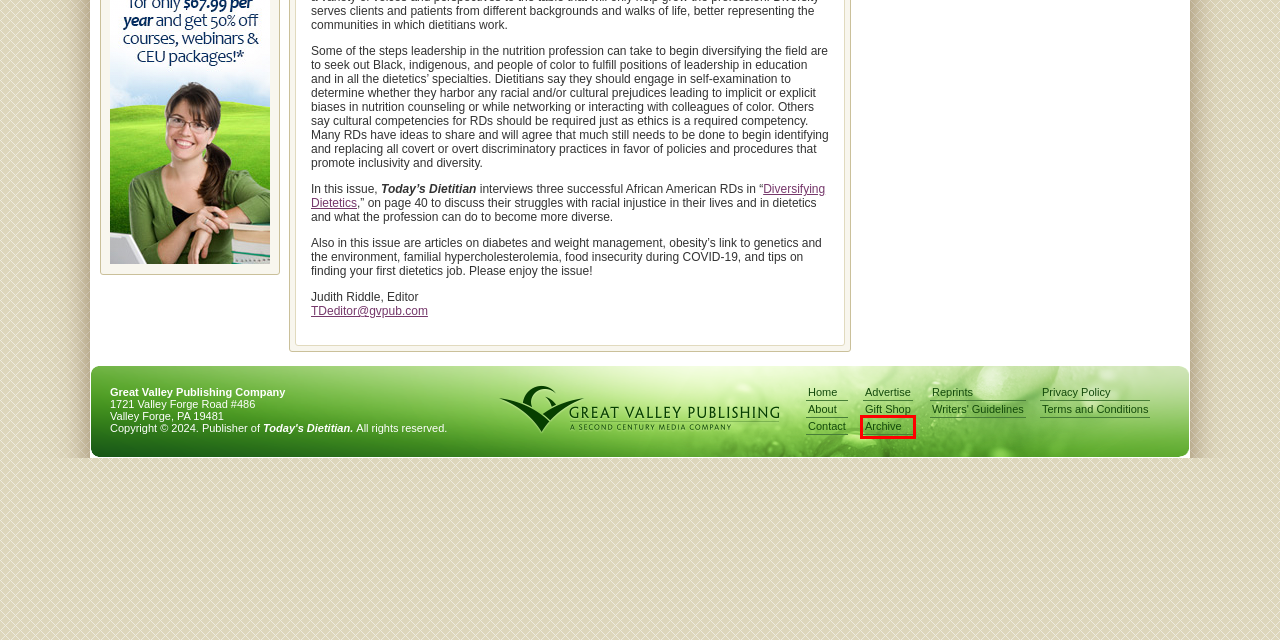Please examine the screenshot provided, which contains a red bounding box around a UI element. Select the webpage description that most accurately describes the new page displayed after clicking the highlighted element. Here are the candidates:
A. Today's Dietitian Magazine - Supplements
B. Great Valley Publishing Company
C. Today's Dietitian Magazine - Writers' Guidelines
D. Today's Dietitian Magazine - 2024 Article Archive
E. Today's Dietitian Magazine - Current Issue
F. Today's Dietitian Magazine - Heart Health
G. Today's Dietitian Magazine - Digital Edition Sign Up
H. Today's Dietitian Magazine - 2022 Article Archive

H